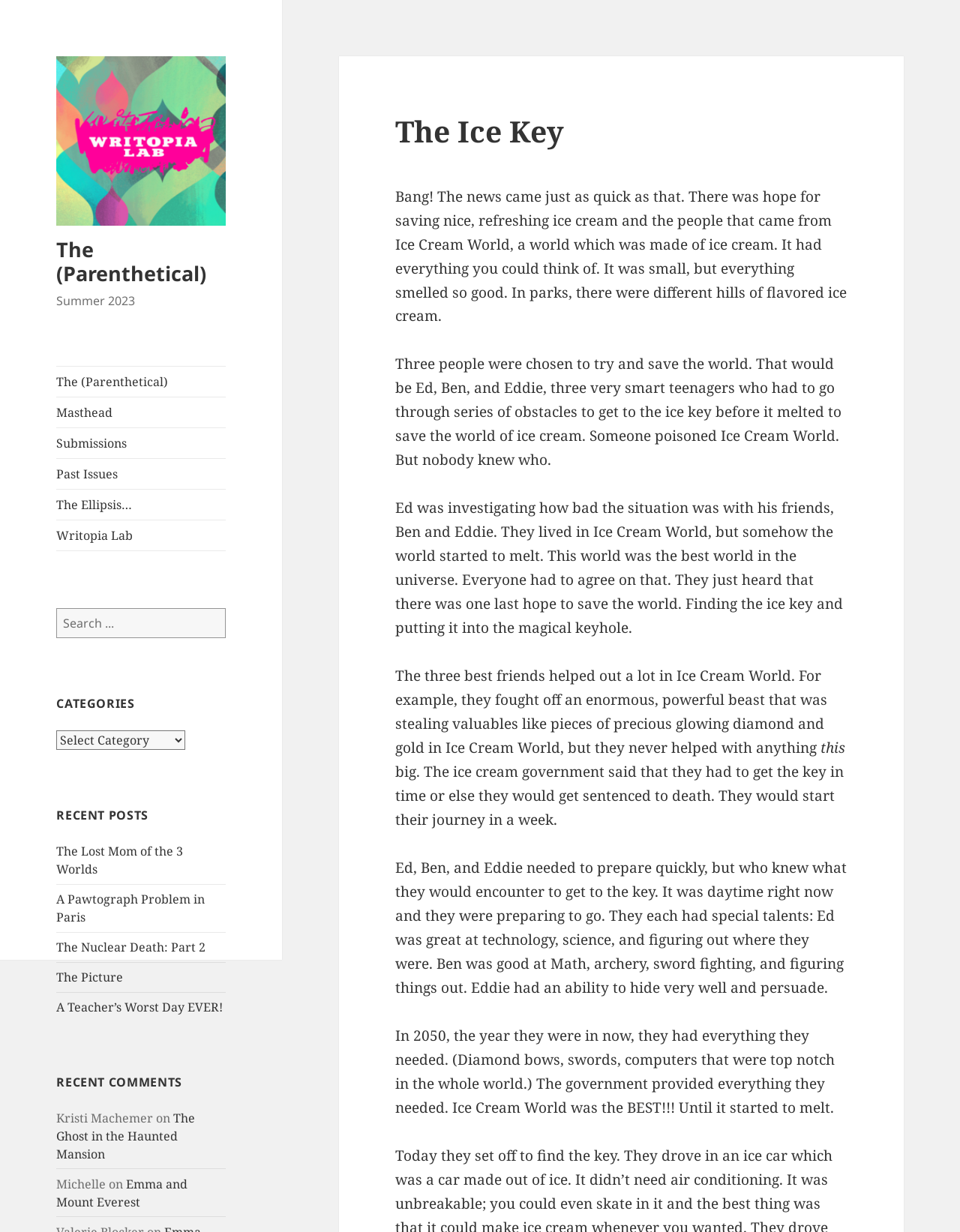What is the search function for?
Please answer the question with as much detail as possible using the screenshot.

The search function is located at the top of the webpage and has a search box and a search button, which suggests that it is for searching the website.